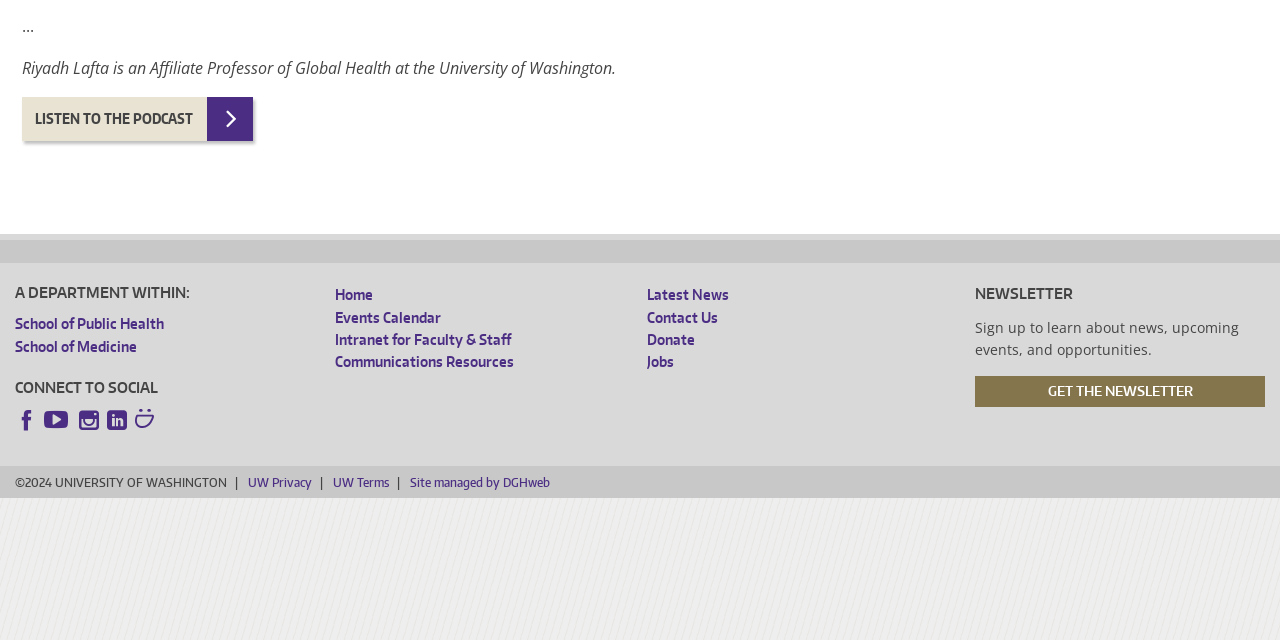Bounding box coordinates must be specified in the format (top-left x, top-left y, bottom-right x, bottom-right y). All values should be floating point numbers between 0 and 1. What are the bounding box coordinates of the UI element described as: Intranet for Faculty & Staff

[0.262, 0.517, 0.399, 0.544]